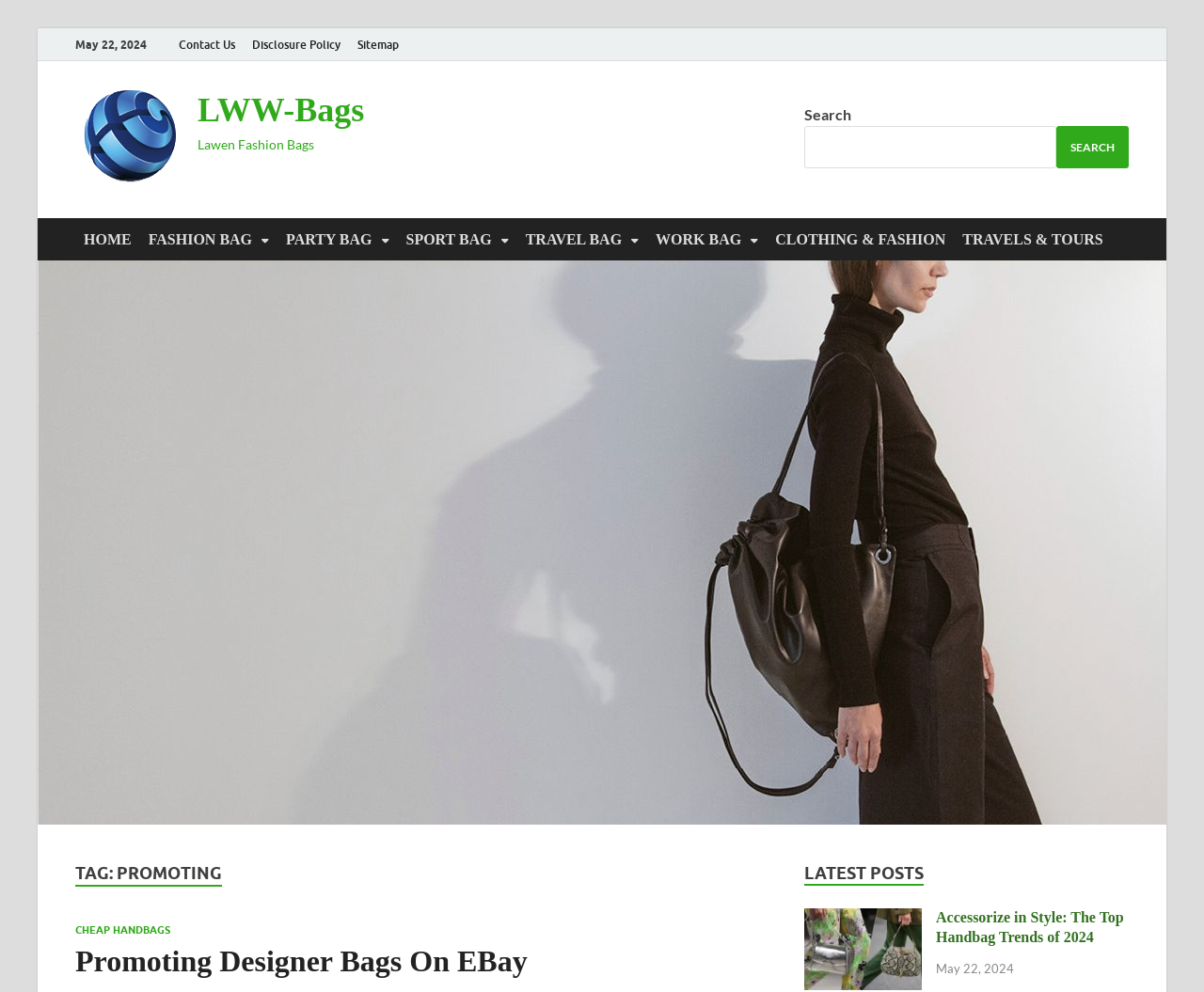Find the bounding box coordinates of the clickable element required to execute the following instruction: "Read 'Copyright ©2024 Wild Cumberland. All rights reserved.'". Provide the coordinates as four float numbers between 0 and 1, i.e., [left, top, right, bottom].

None